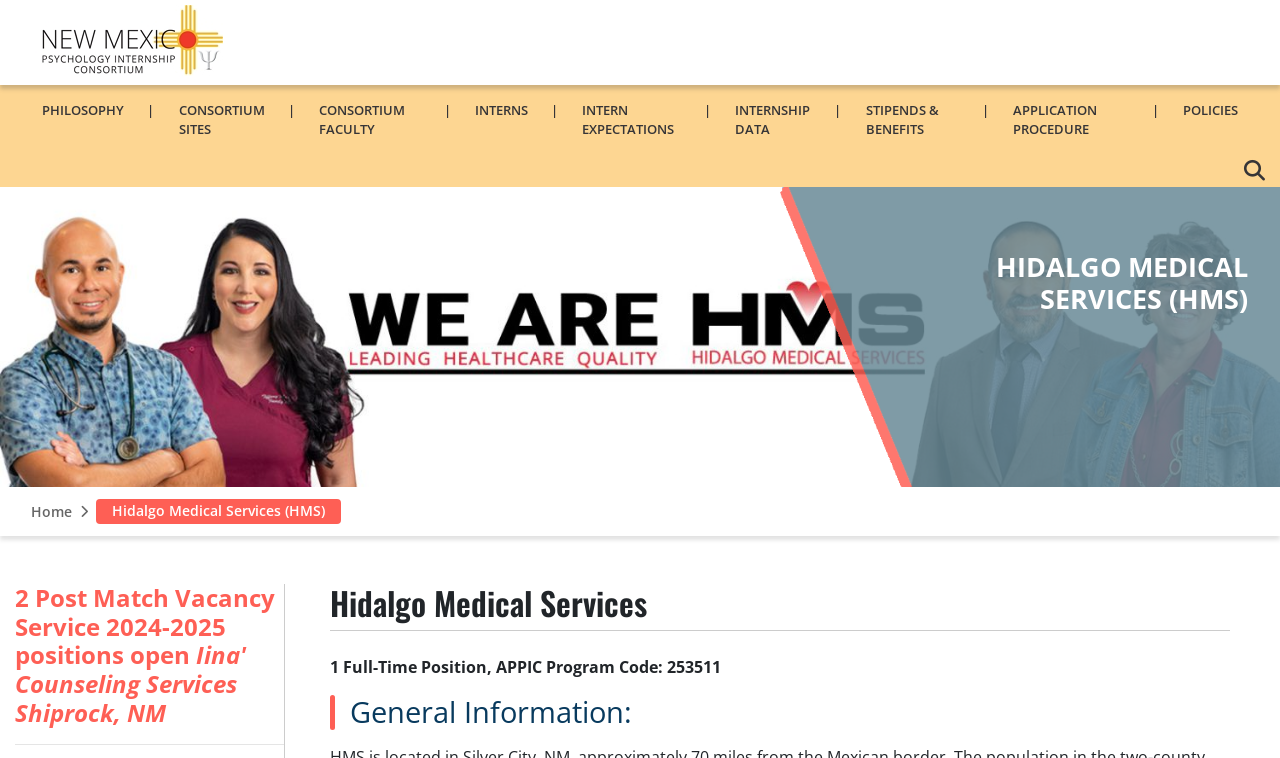How many links are in the navigation menu?
Provide a short answer using one word or a brief phrase based on the image.

11